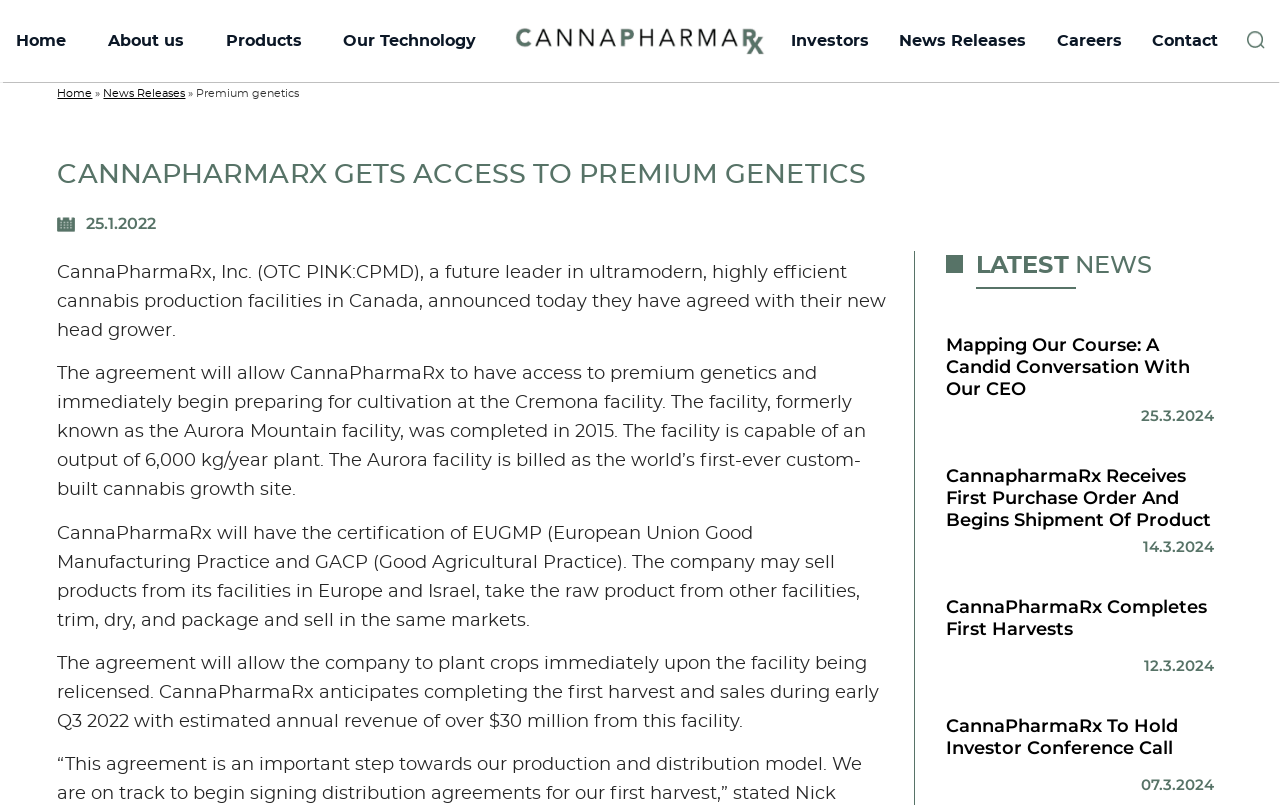Provide a brief response using a word or short phrase to this question:
What is the capacity of the Cremona facility?

6,000 kg/year